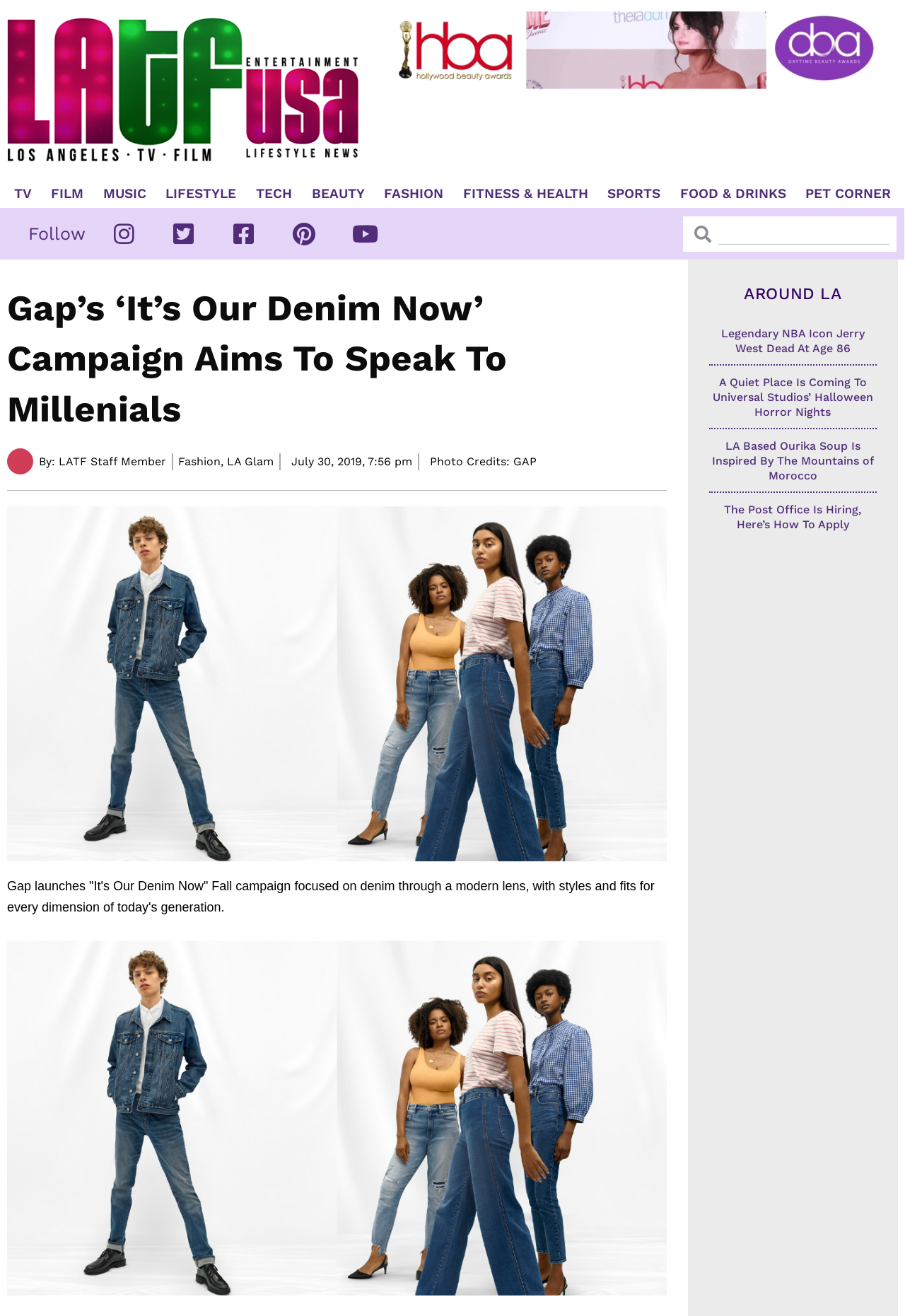Please determine the primary heading and provide its text.

Gap’s ‘It’s Our Denim Now’ Campaign Aims To Speak To Millenials